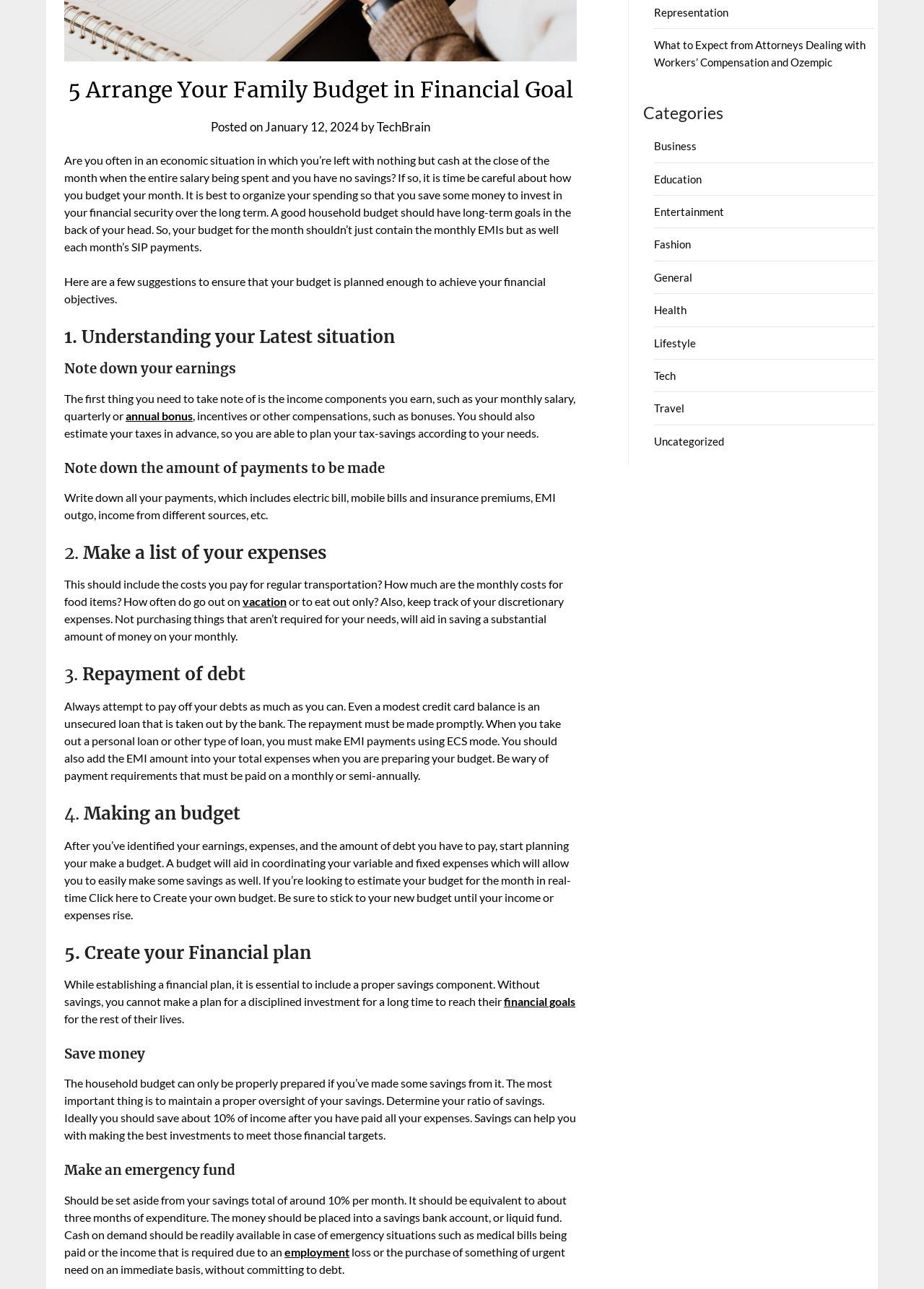Please determine the bounding box coordinates for the UI element described here. Use the format (top-left x, top-left y, bottom-right x, bottom-right y) with values bounded between 0 and 1: Education

[0.708, 0.134, 0.76, 0.144]